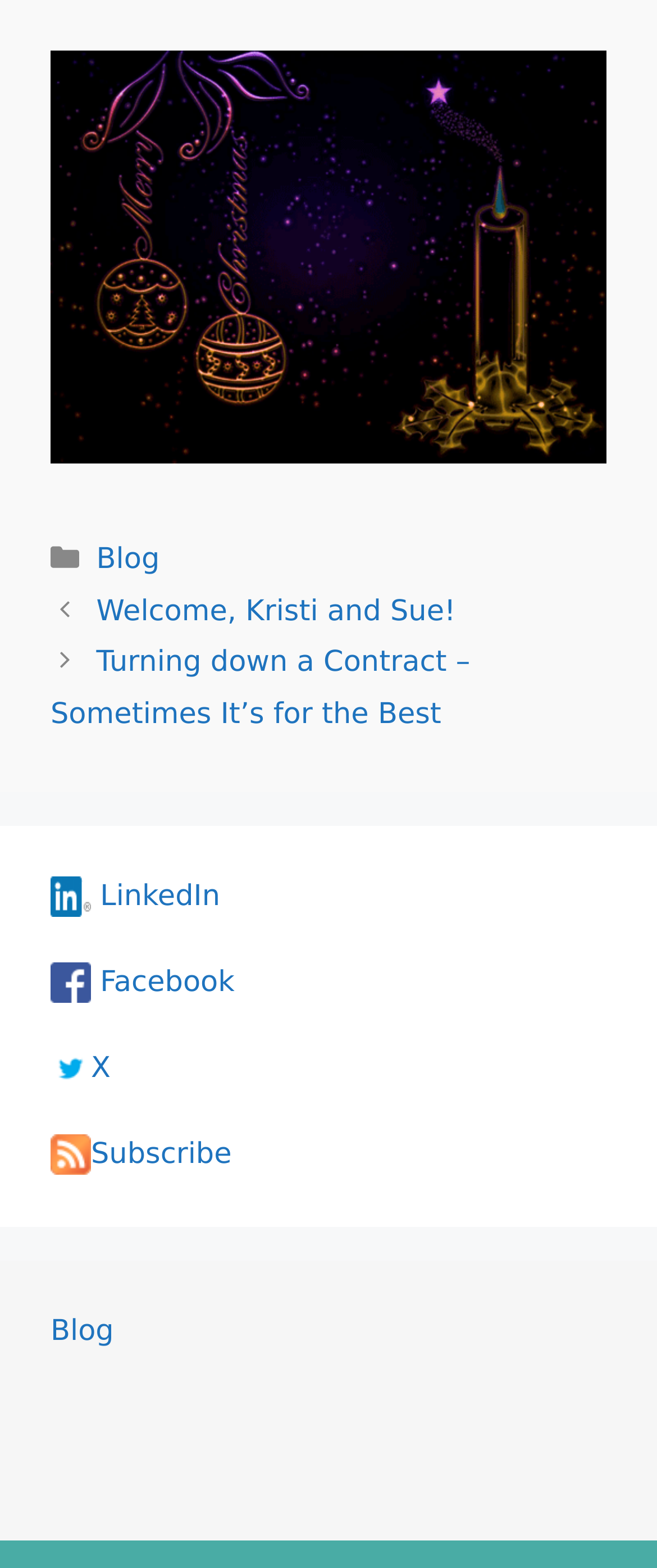Please answer the following question using a single word or phrase: 
How many social media links are there?

4